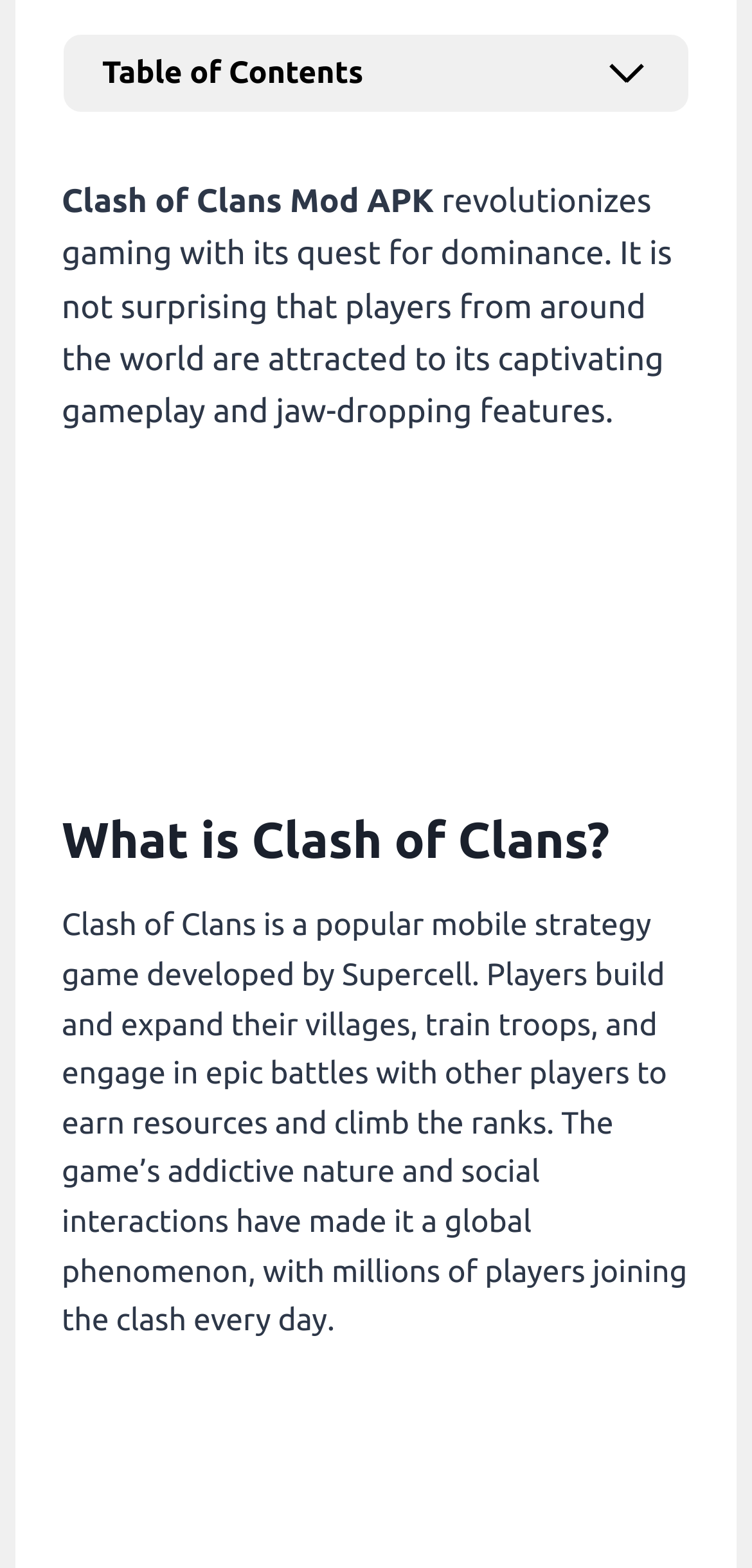Please look at the image and answer the question with a detailed explanation: How many links are in the table of contents?

The table of contents has 15 link elements, each with a ListMarker sibling, indicating that there are 15 items in the table of contents.